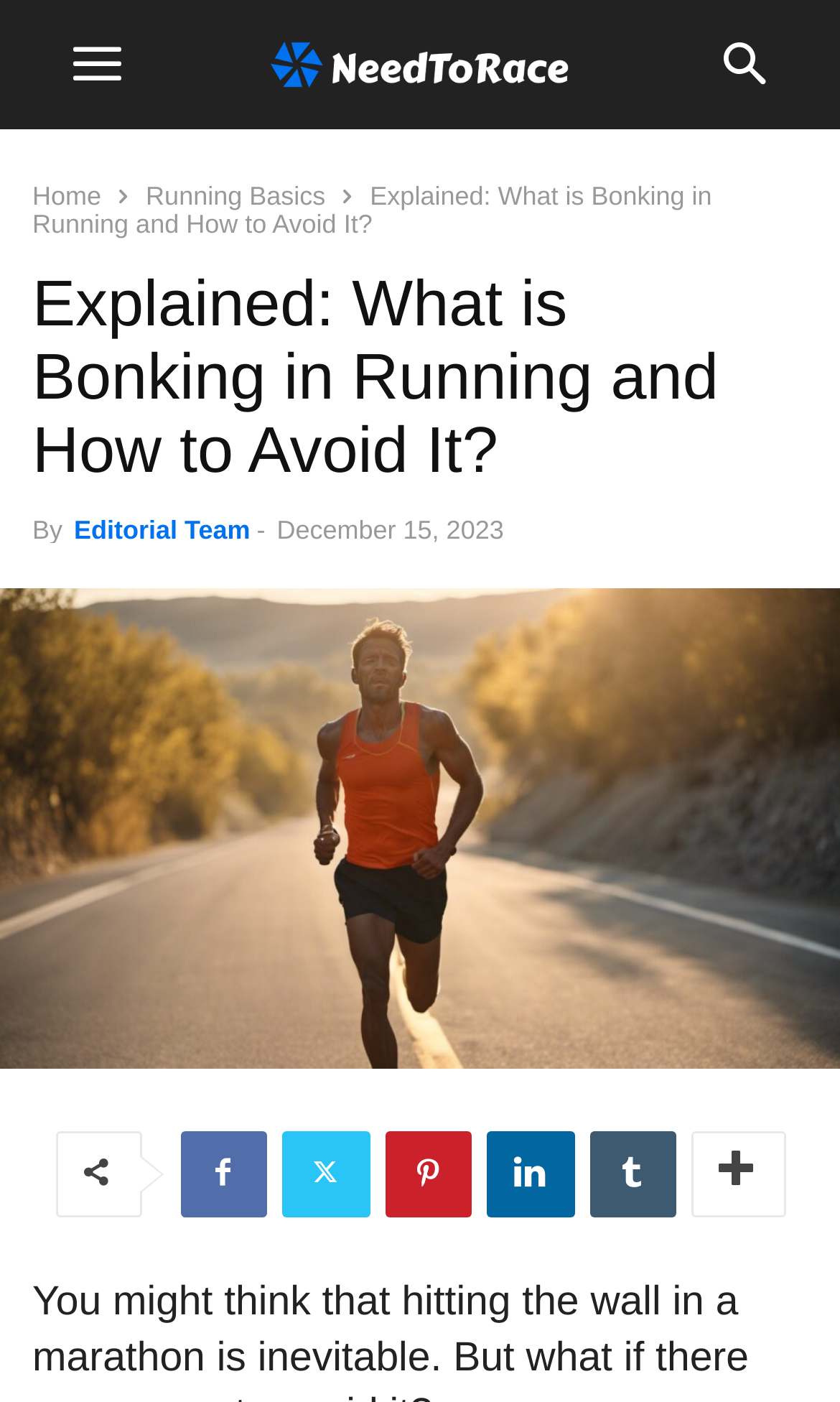Identify the bounding box coordinates of the element to click to follow this instruction: 'view article by editorial team'. Ensure the coordinates are four float values between 0 and 1, provided as [left, top, right, bottom].

[0.088, 0.367, 0.298, 0.389]